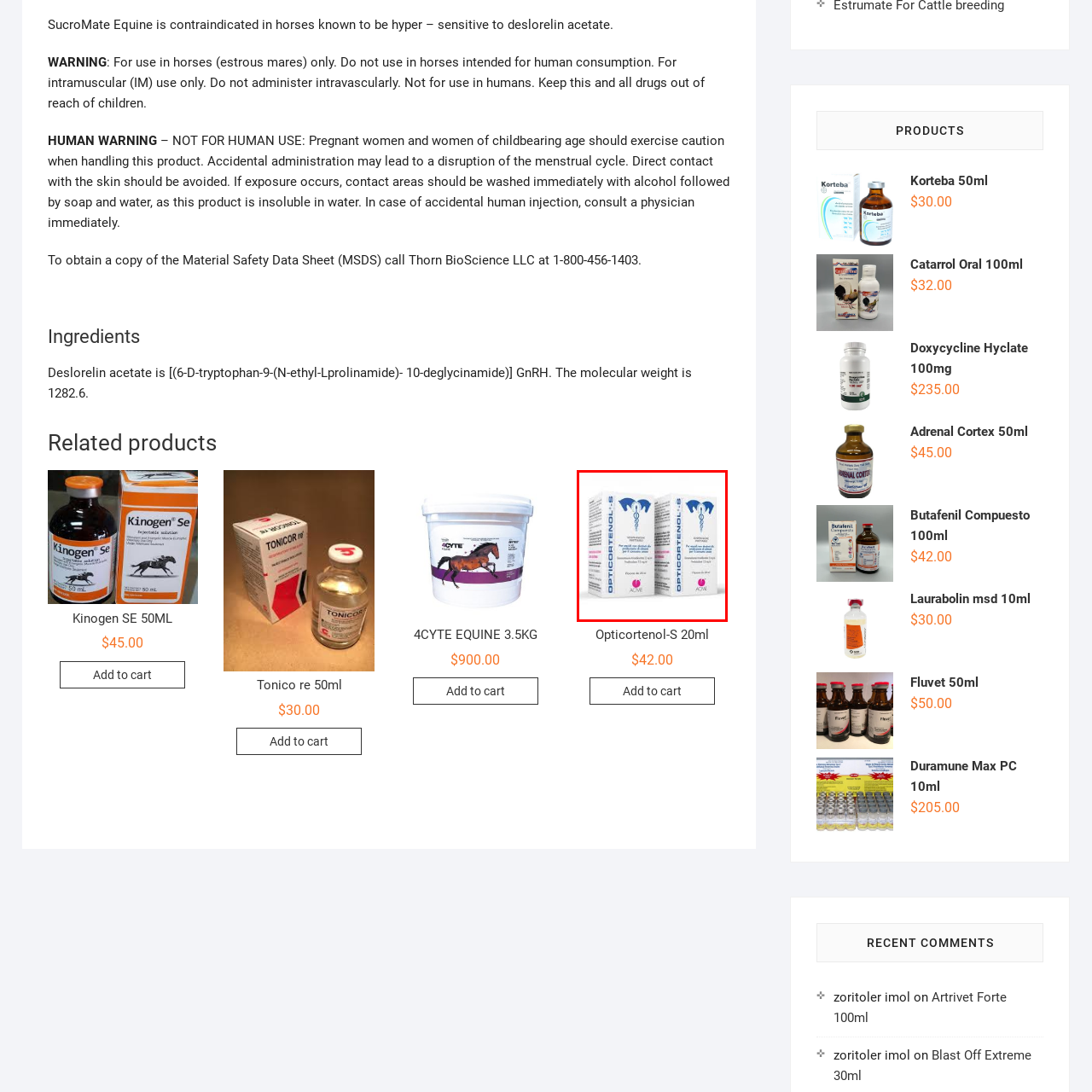Pay close attention to the image within the red perimeter and provide a detailed answer to the question that follows, using the image as your primary source: 
What is the intended use of the product?

The packaging includes clear medical symbols and text indicating its intended use, which suggests its role in providing relief to horses.